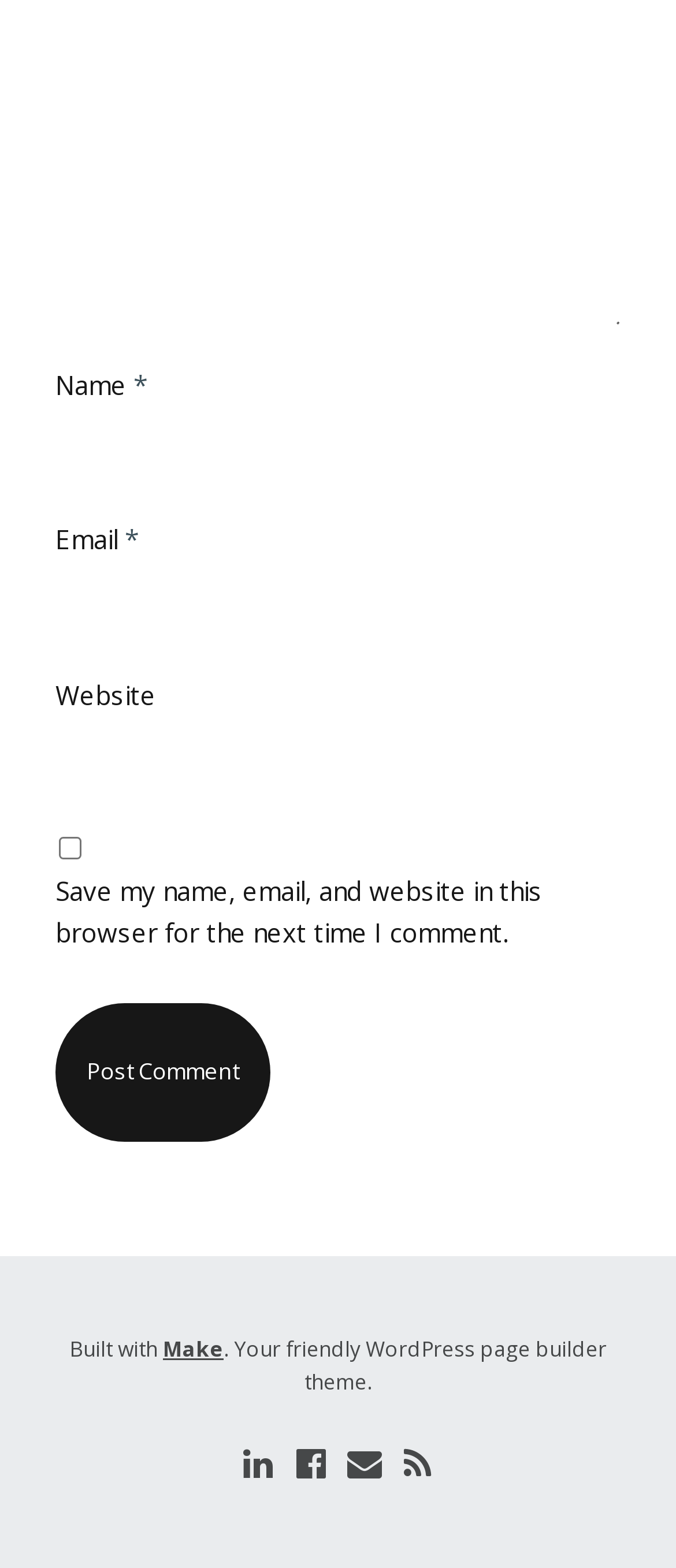Find the bounding box coordinates for the element that must be clicked to complete the instruction: "Post a comment". The coordinates should be four float numbers between 0 and 1, indicated as [left, top, right, bottom].

[0.082, 0.64, 0.4, 0.728]